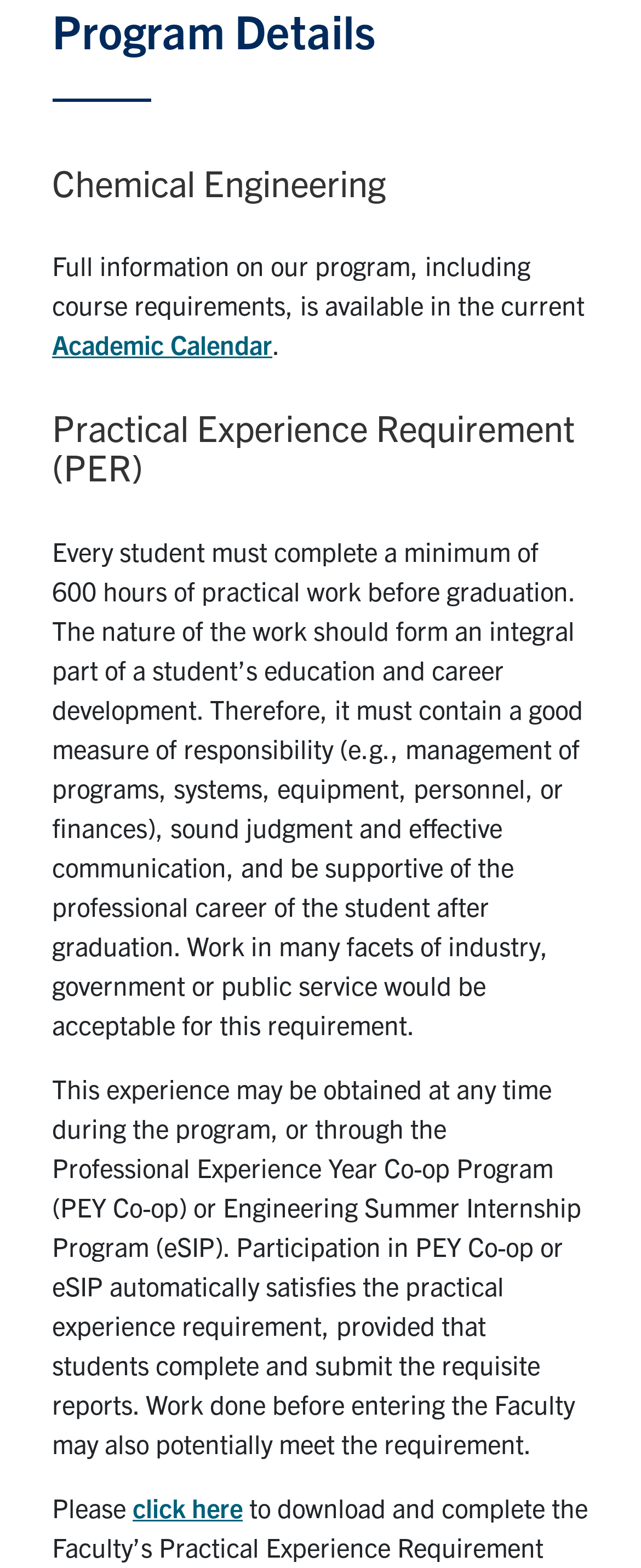Using floating point numbers between 0 and 1, provide the bounding box coordinates in the format (top-left x, top-left y, bottom-right x, bottom-right y). Locate the UI element described here: parent_node: Search for: name="q" placeholder="Search"

[0.166, 0.511, 0.713, 0.548]